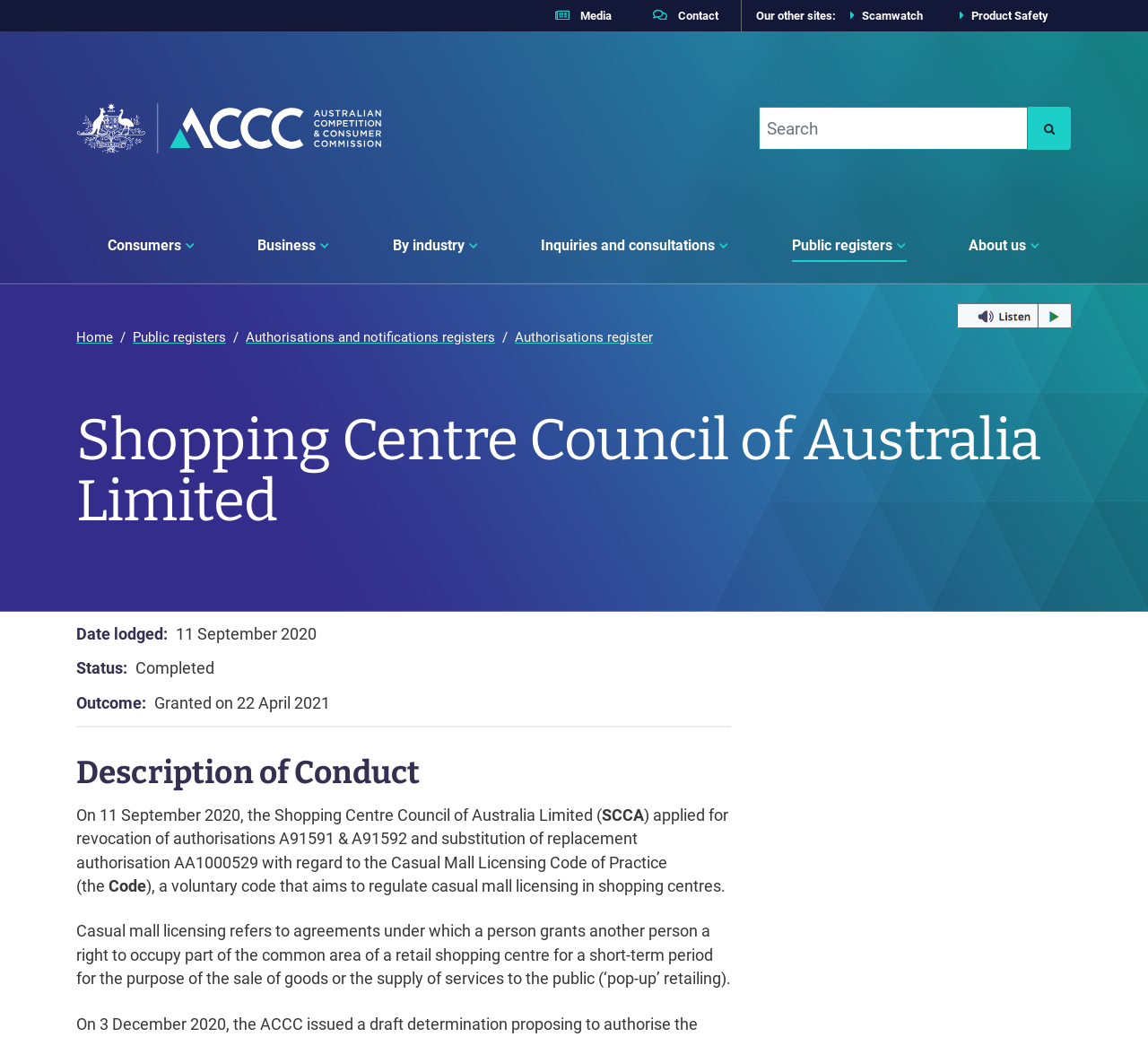Provide the bounding box coordinates of the HTML element this sentence describes: "parent_node: Search name="query" placeholder="Search"". The bounding box coordinates consist of four float numbers between 0 and 1, i.e., [left, top, right, bottom].

[0.661, 0.103, 0.895, 0.145]